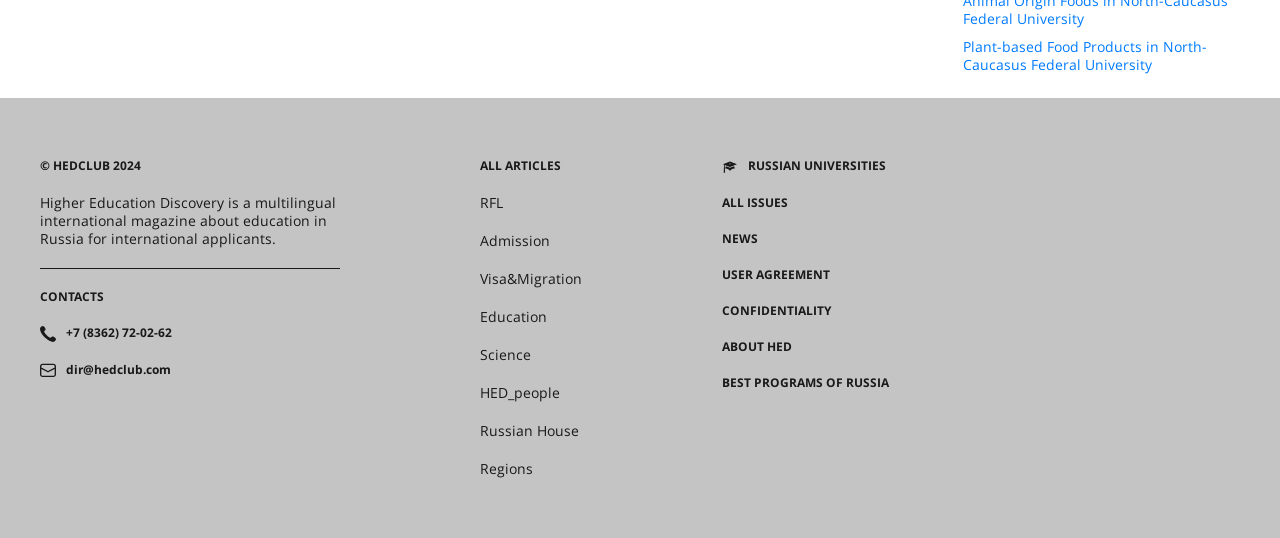What is the copyright year of the website?
Kindly give a detailed and elaborate answer to the question.

The copyright year can be found at the bottom of the webpage, where it says '© HEDCLUB 2024'.